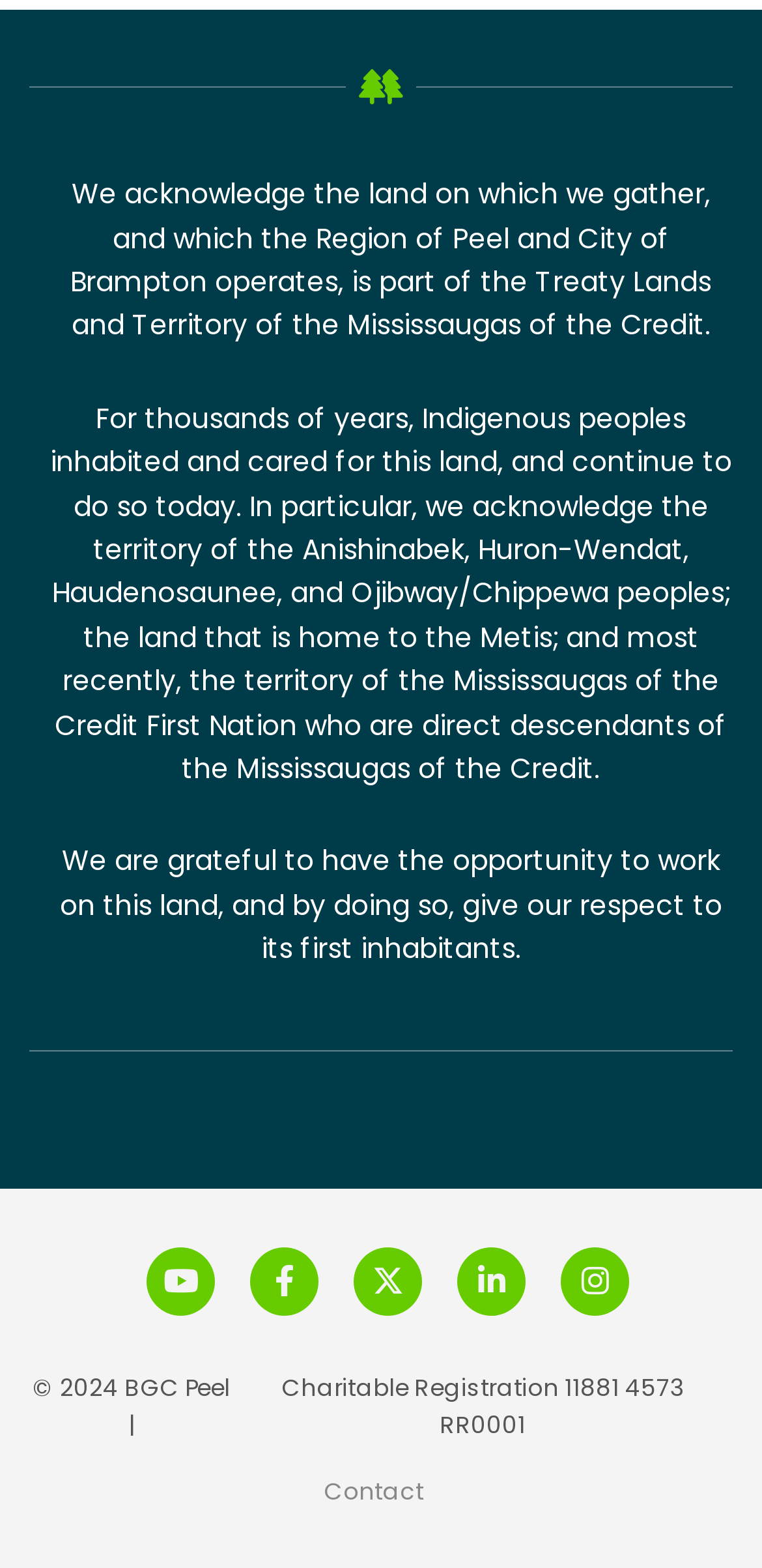Answer succinctly with a single word or phrase:
What is the purpose of the 'Contact' link?

To contact BGC Peel